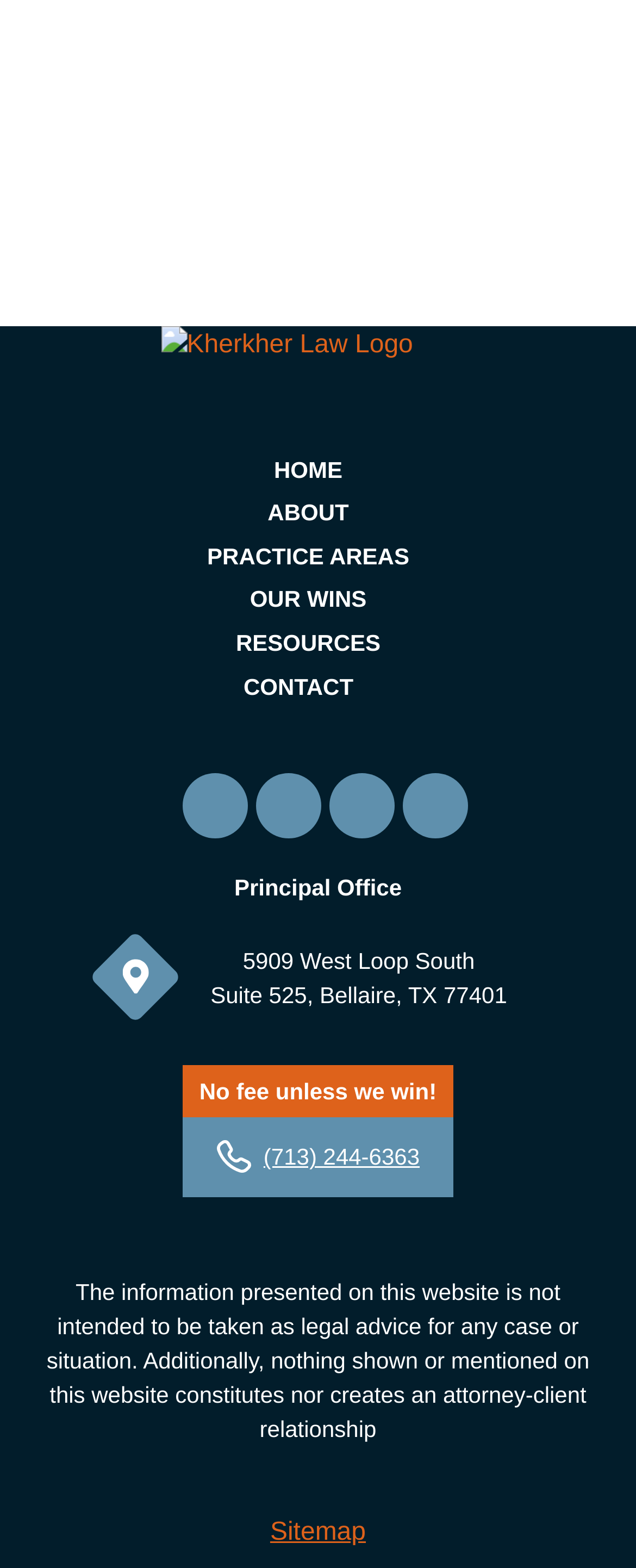Answer briefly with one word or phrase:
What is the name of the law firm?

Kherkher Law